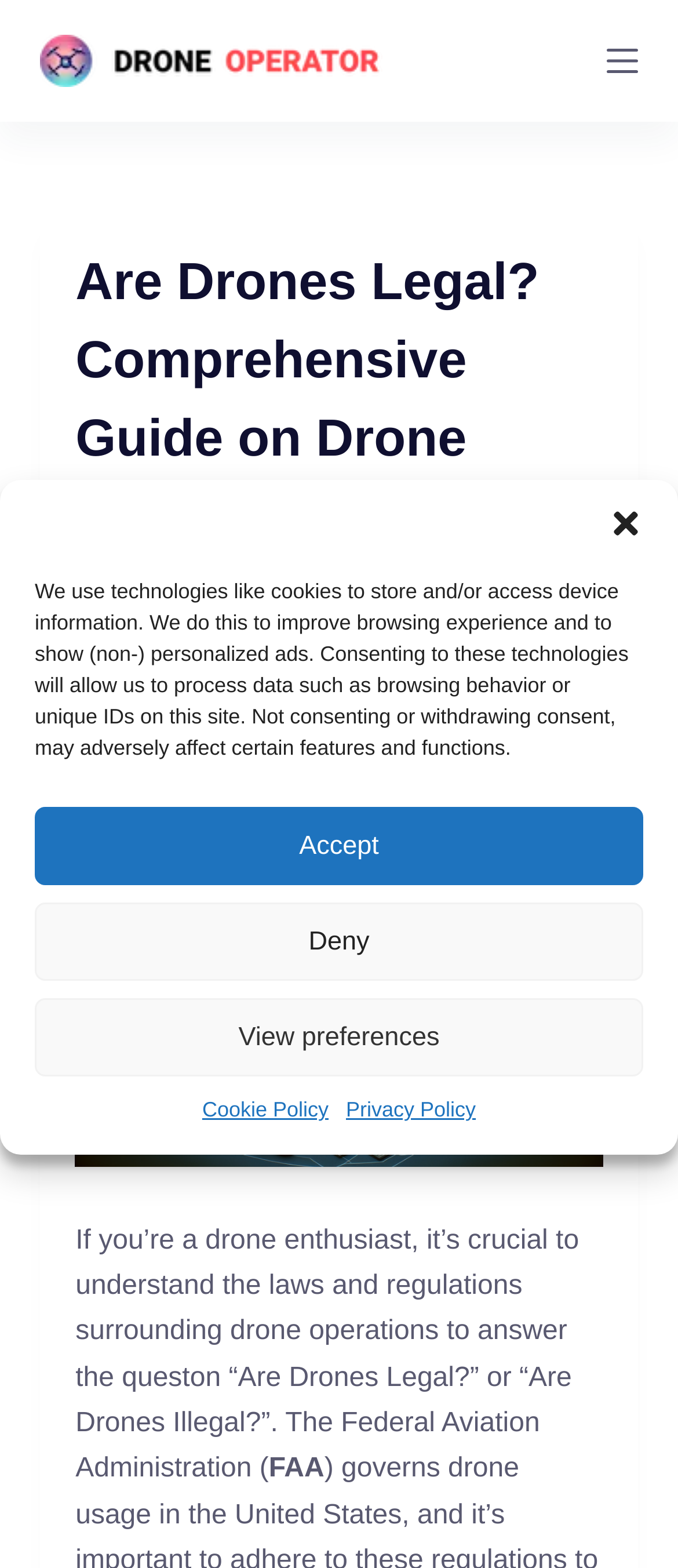Please look at the image and answer the question with a detailed explanation: What is the topic of this webpage?

Based on the content of the webpage, it appears to be discussing the legal landscape of drones, including regulations, restrictions, and necessary permissions for operating drones.